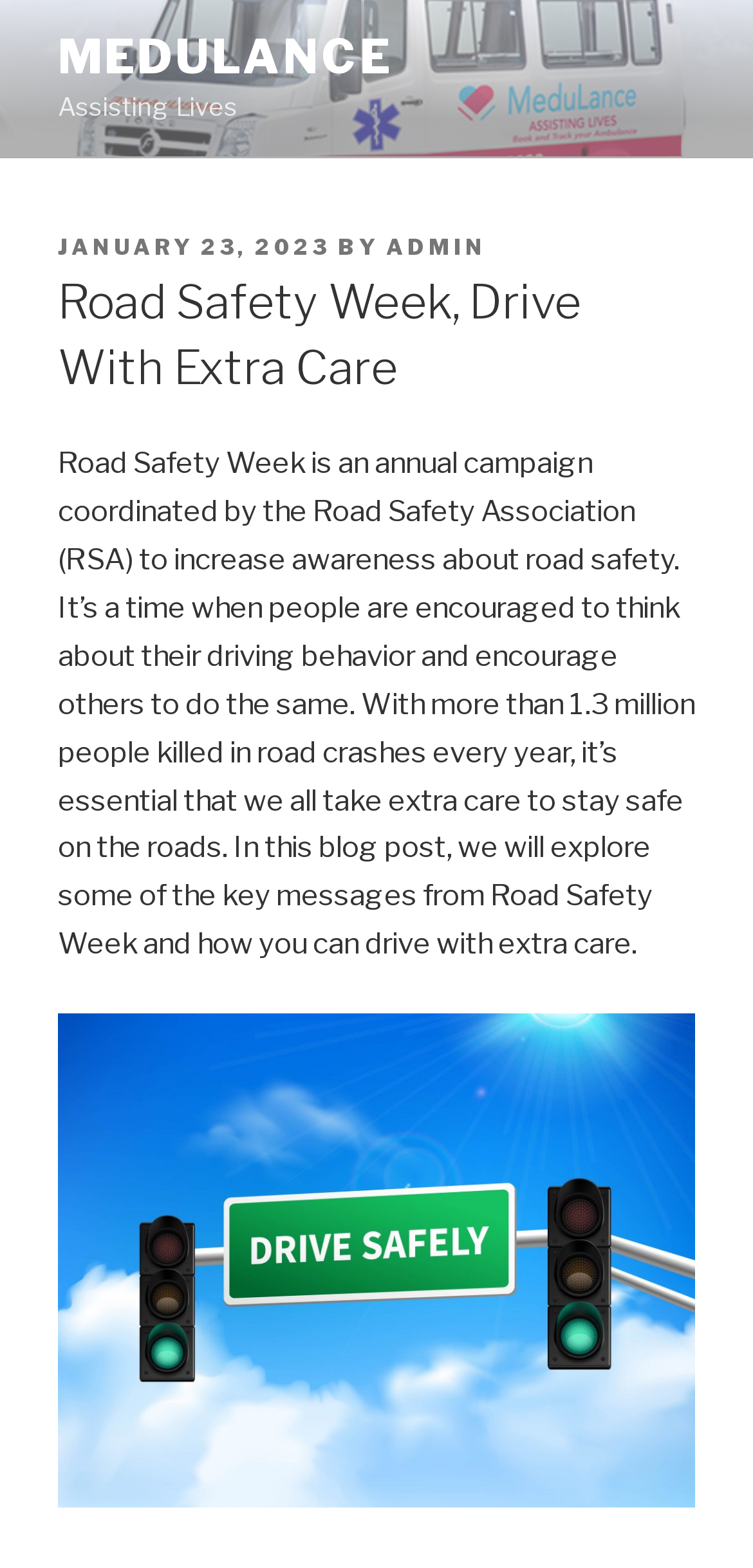Provide your answer in one word or a succinct phrase for the question: 
How many people are killed in road crashes every year?

1.3 million